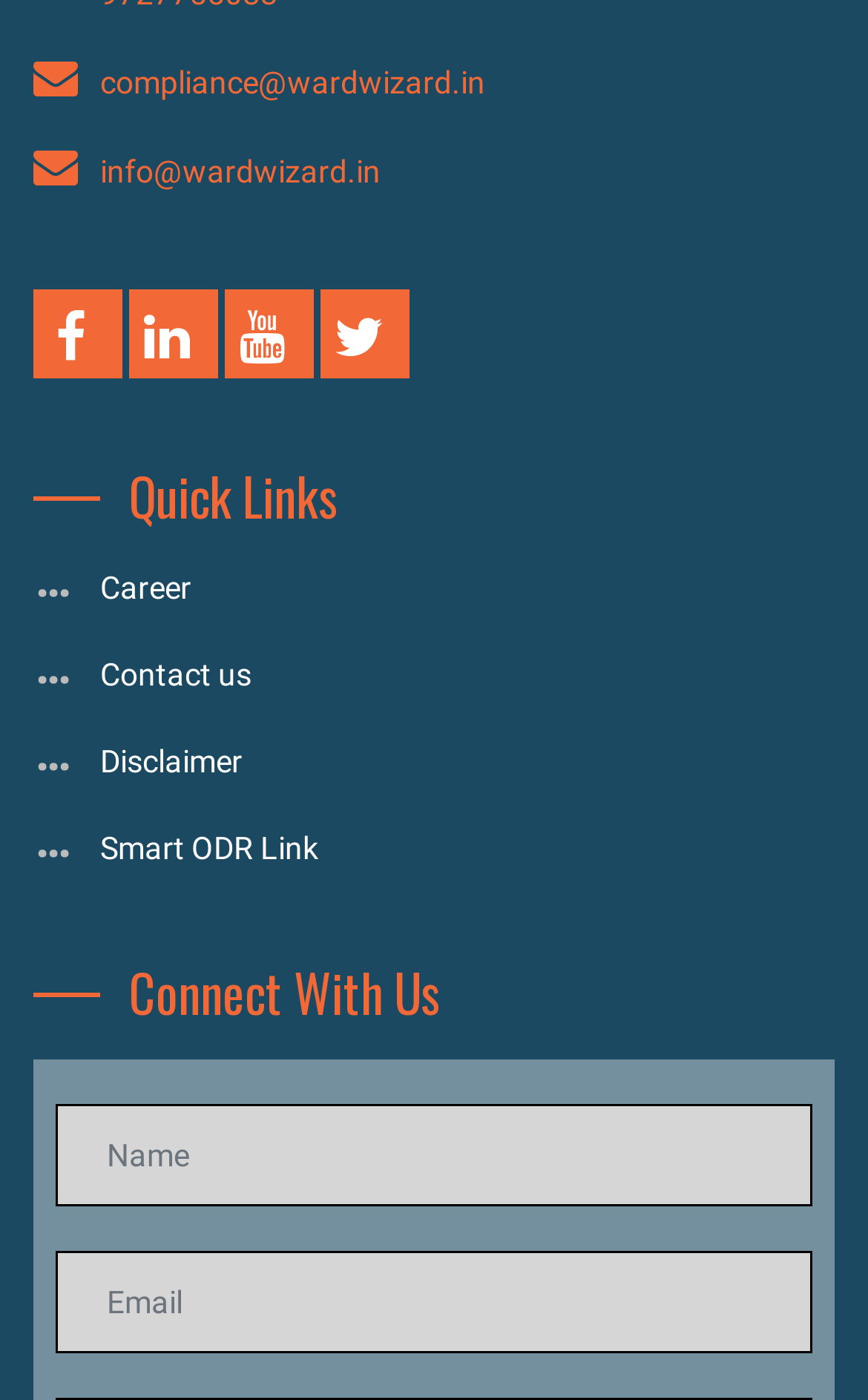Show the bounding box coordinates for the HTML element described as: "compliance@wardwizard.in".

[0.115, 0.046, 0.559, 0.072]